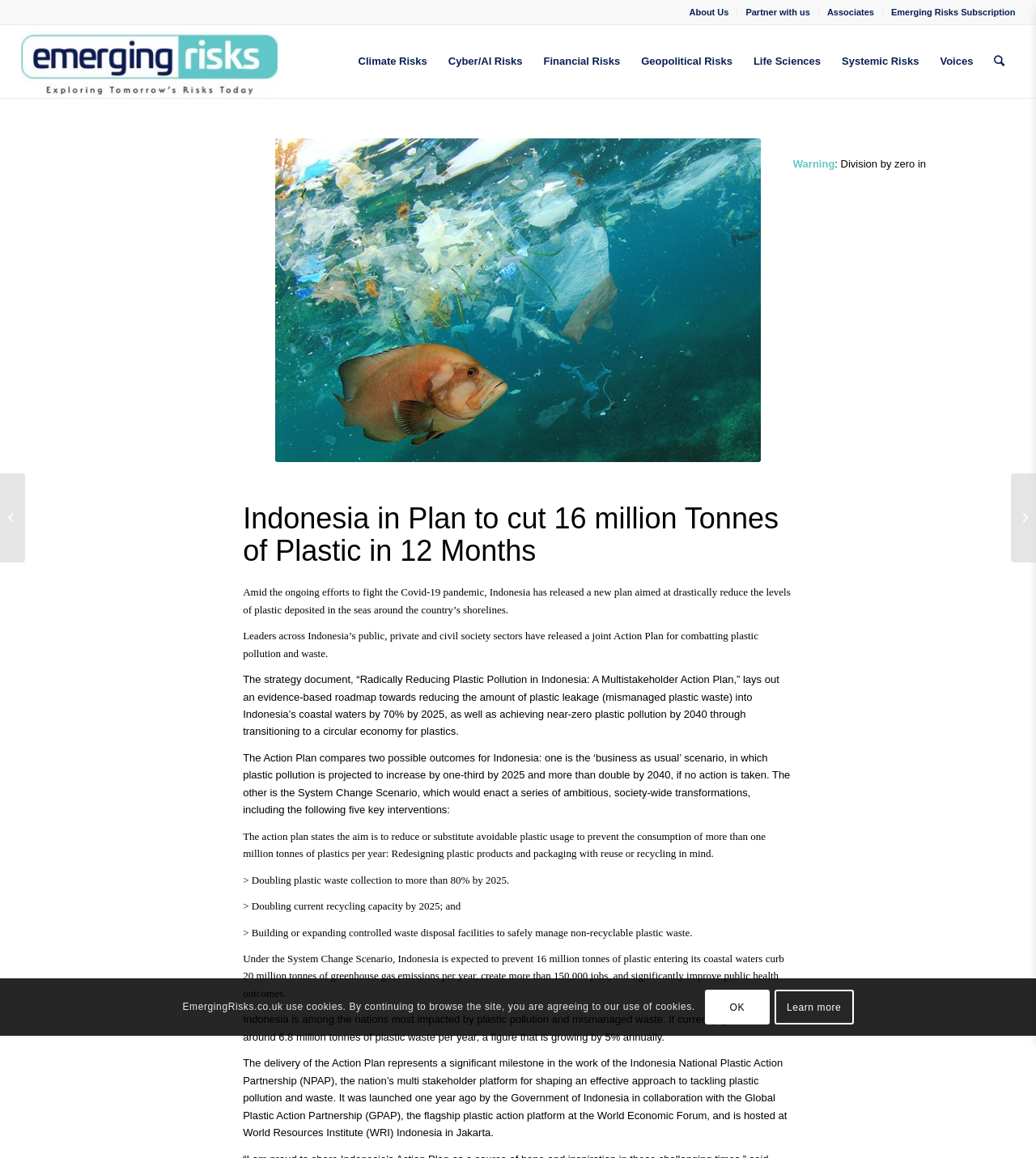Indicate the bounding box coordinates of the element that needs to be clicked to satisfy the following instruction: "Search for Emerging Risks". The coordinates should be four float numbers between 0 and 1, i.e., [left, top, right, bottom].

[0.95, 0.022, 0.98, 0.085]